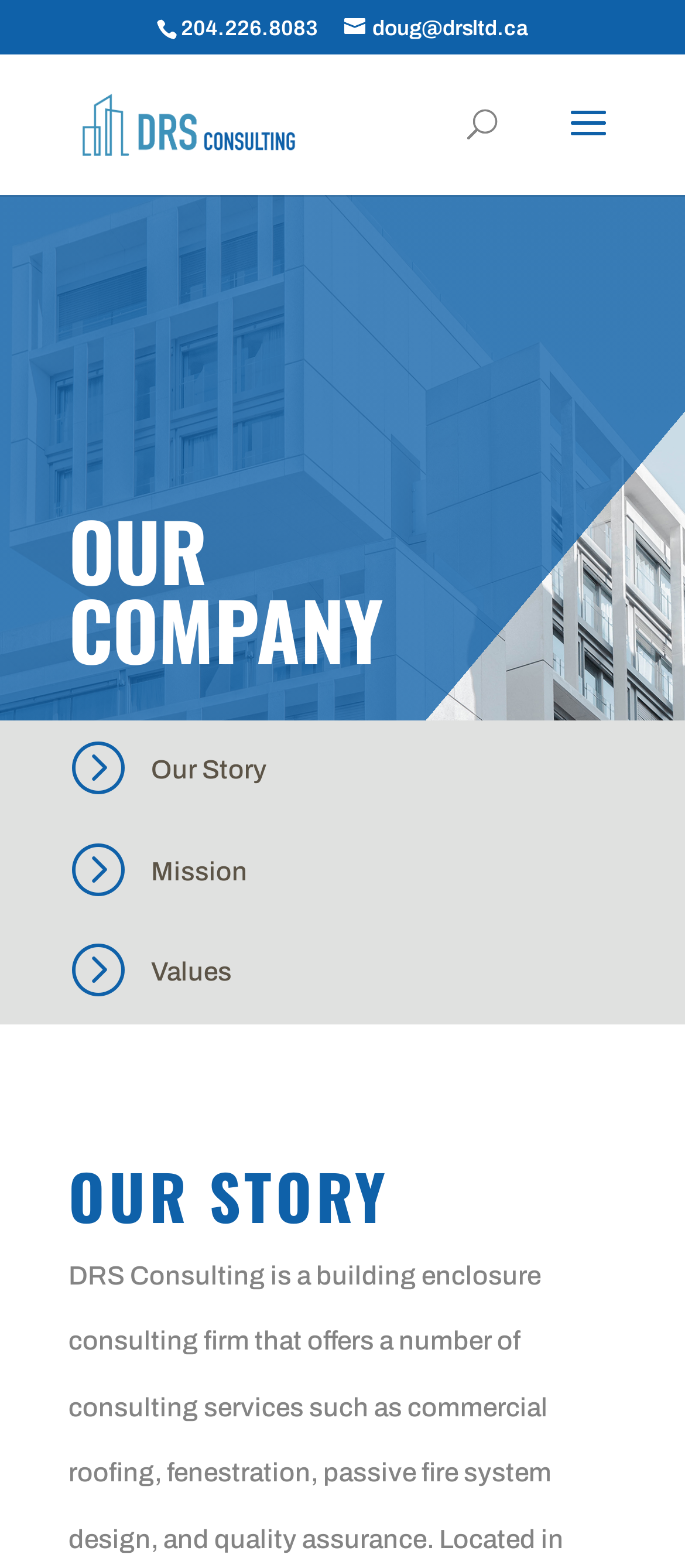What is the phone number of DRS Consulting?
Respond with a short answer, either a single word or a phrase, based on the image.

204.226.8083